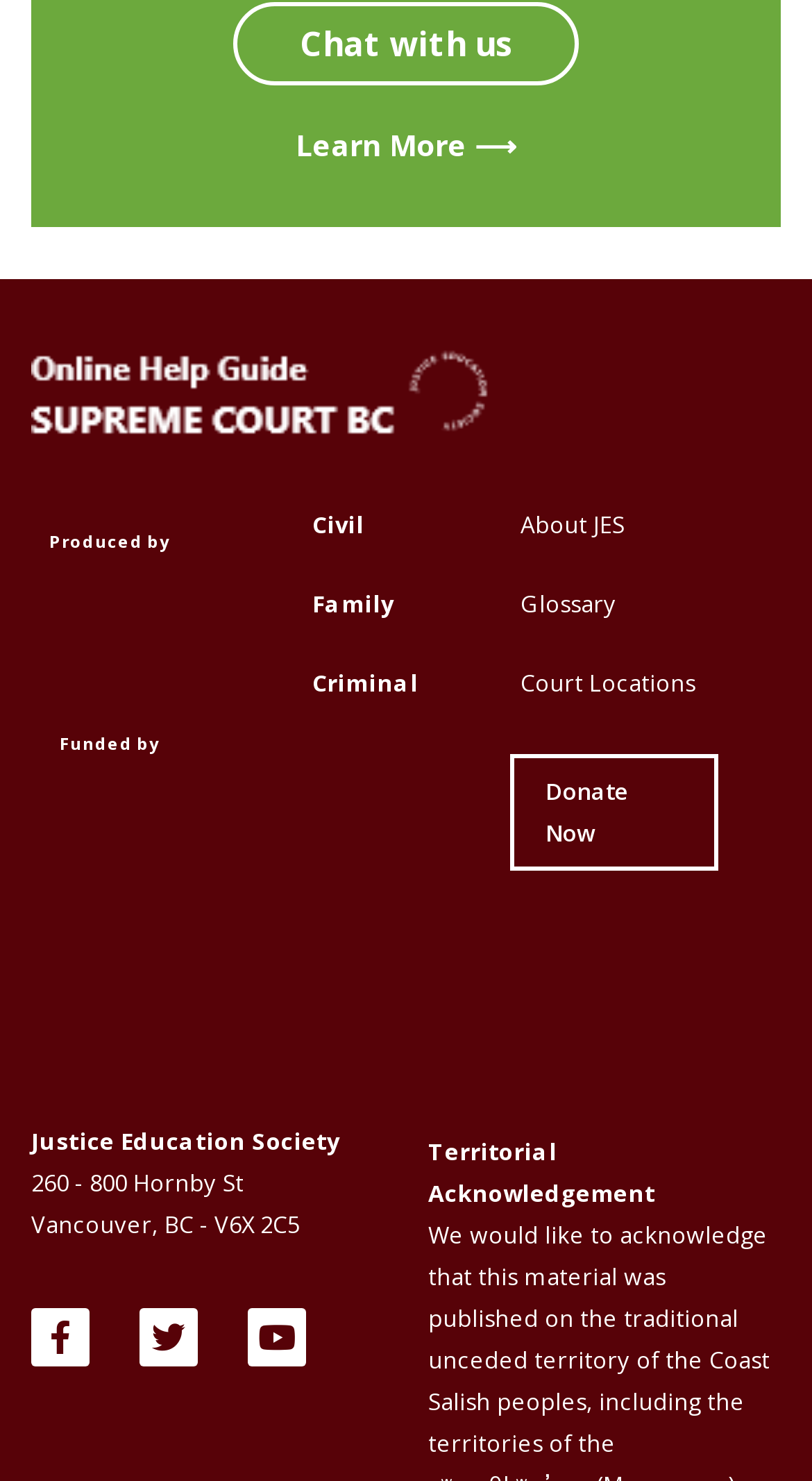How many social media links are present?
Observe the image and answer the question with a one-word or short phrase response.

3